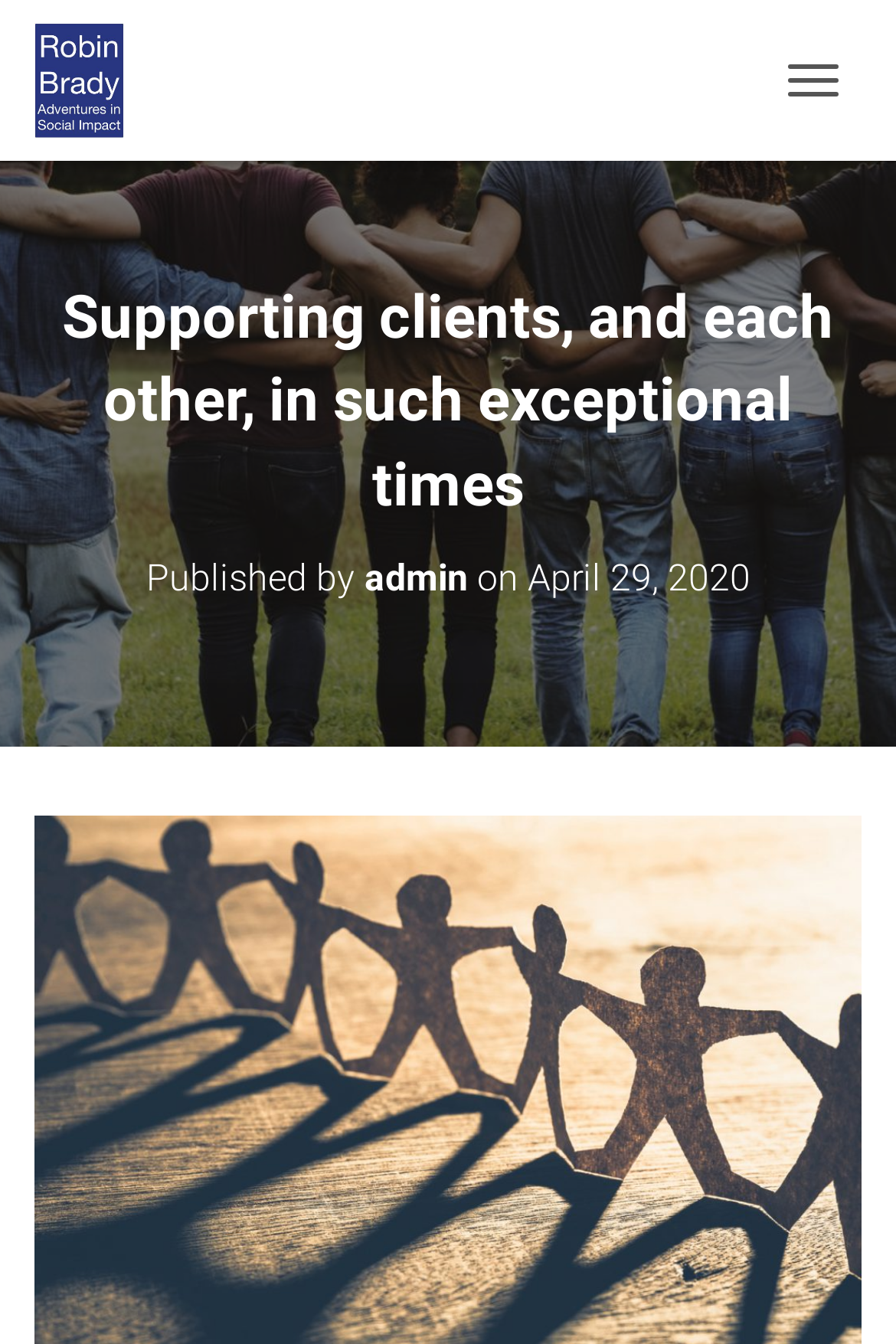How many headings are there?
Provide a short answer using one word or a brief phrase based on the image.

2